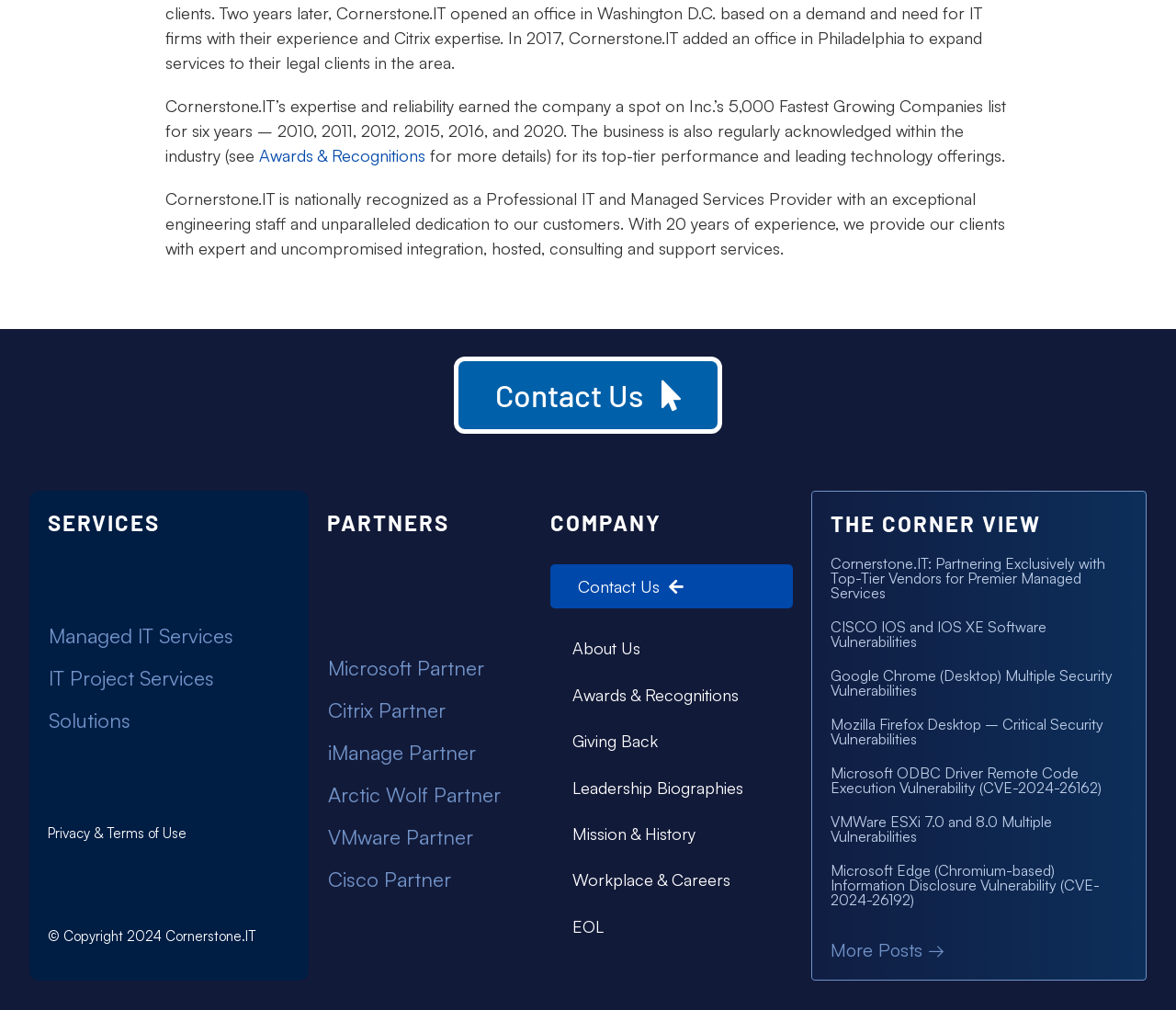Locate the bounding box coordinates of the area you need to click to fulfill this instruction: 'Read about Cornerstone.IT's partnership with Microsoft'. The coordinates must be in the form of four float numbers ranging from 0 to 1: [left, top, right, bottom].

[0.278, 0.641, 0.437, 0.683]